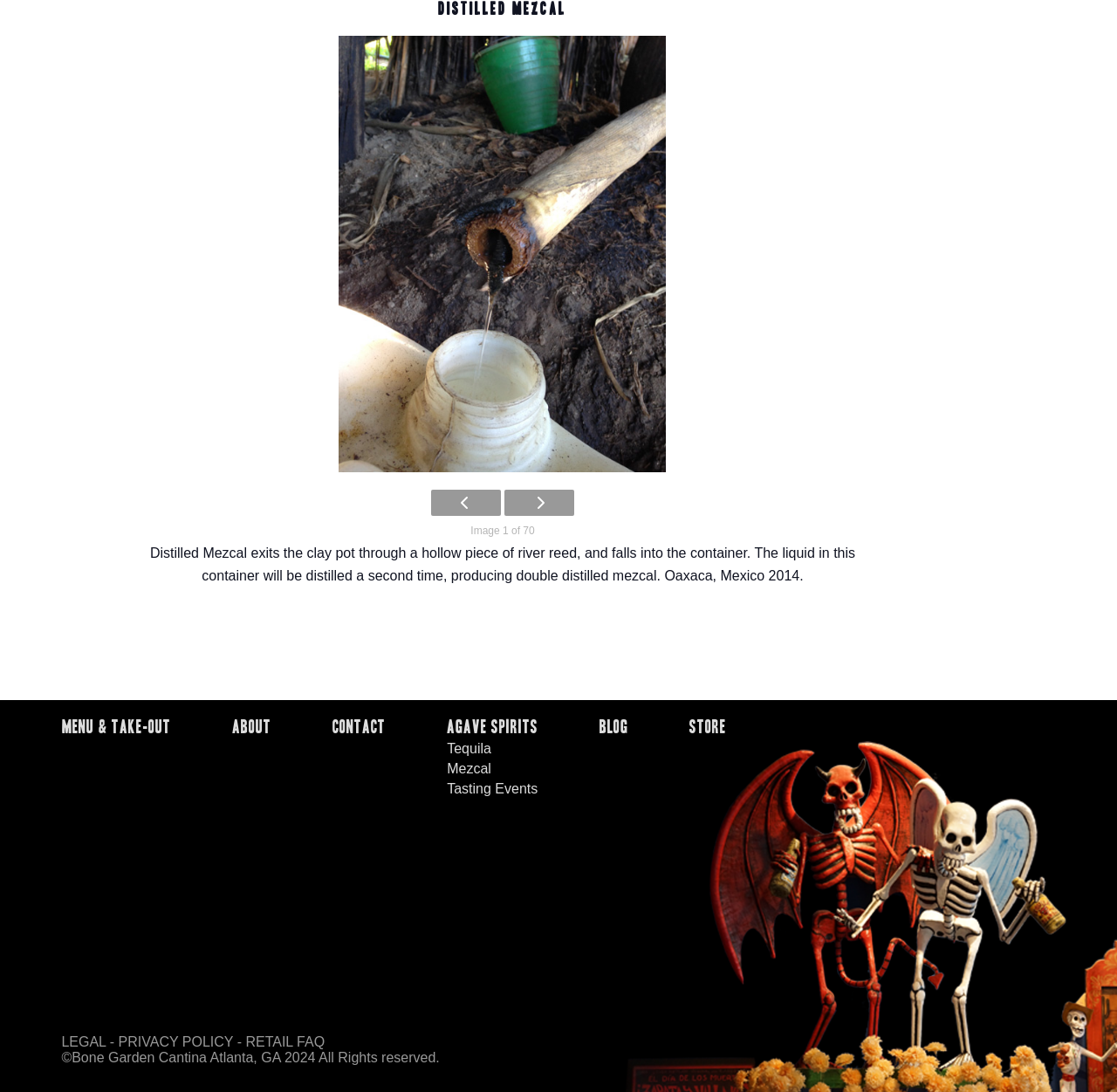What type of spirits are featured on this website?
Please answer the question with a detailed response using the information from the screenshot.

The website features links to 'Tequila' and 'Mezcal' which are both types of agave spirits, indicating that the website is focused on these types of spirits.